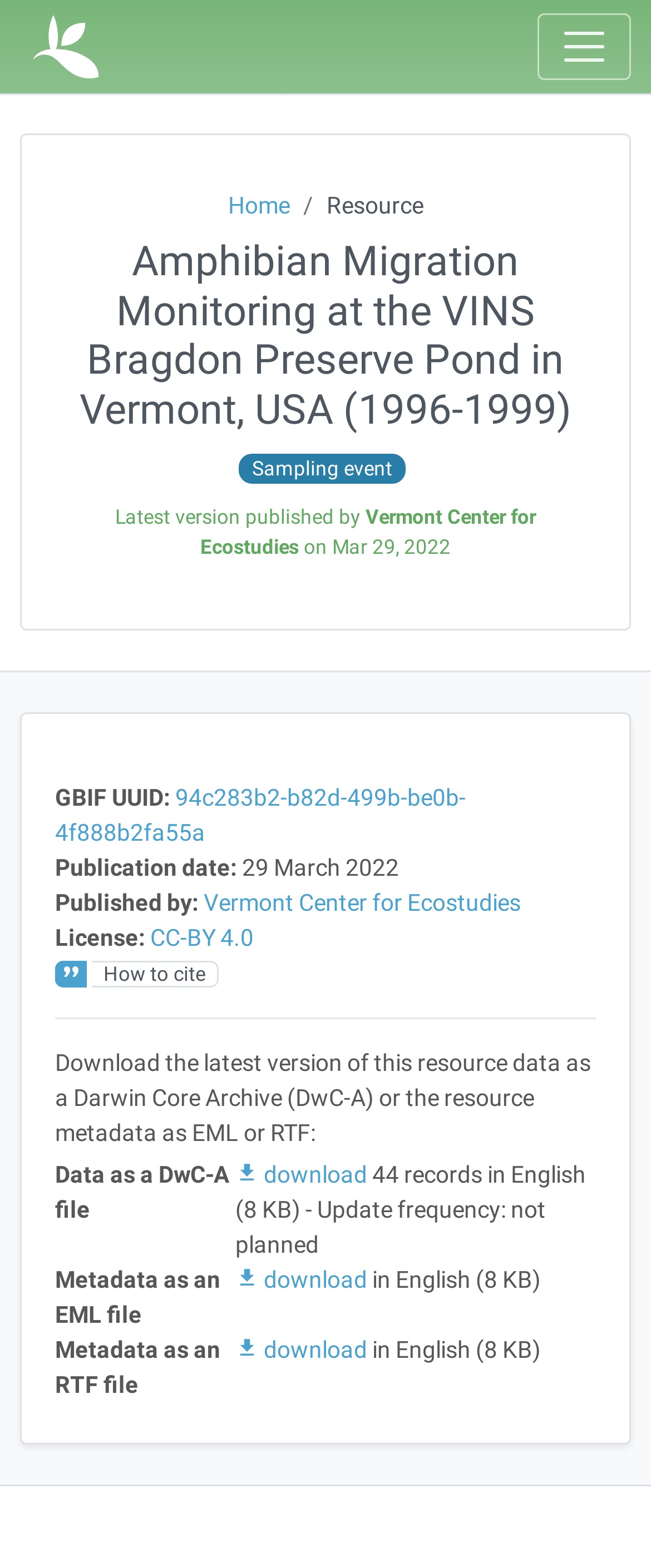Please identify the bounding box coordinates of the clickable area that will fulfill the following instruction: "Click the logo". The coordinates should be in the format of four float numbers between 0 and 1, i.e., [left, top, right, bottom].

[0.031, 0.004, 0.172, 0.055]